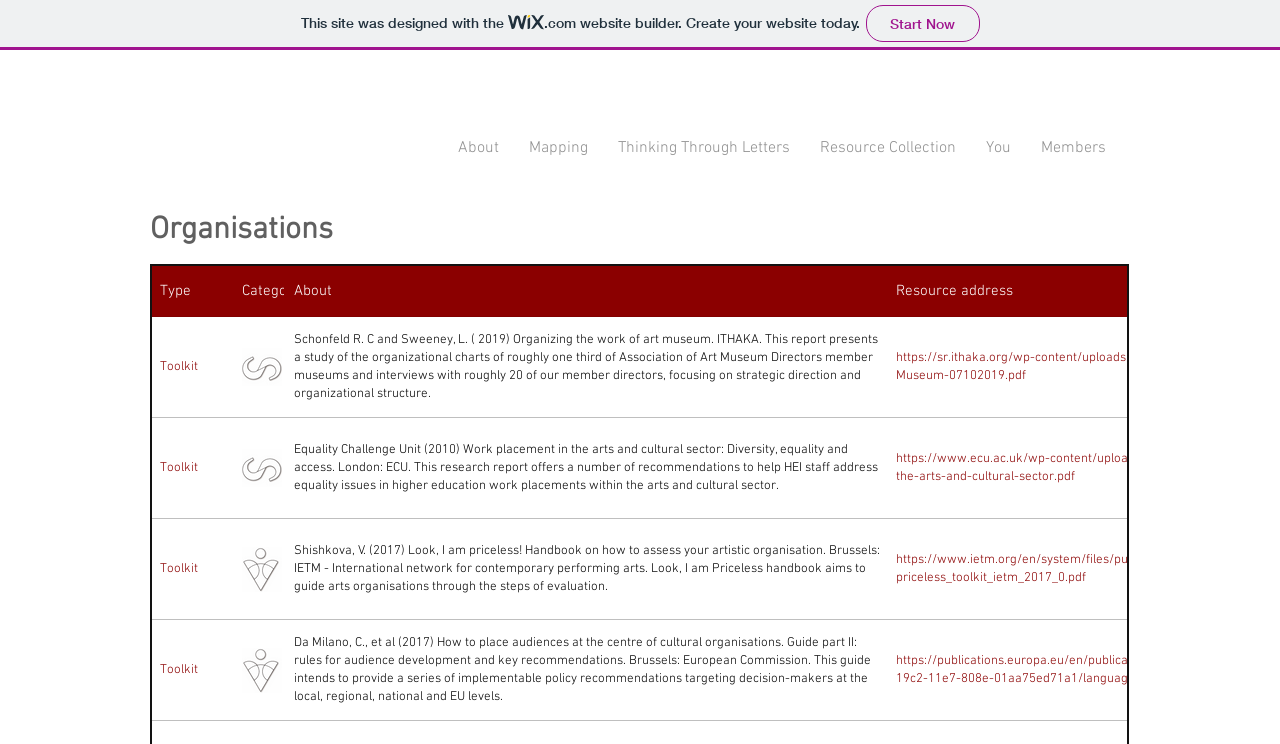What is the title of the report by Schonfeld R. C and Sweeney, L.?
Please utilize the information in the image to give a detailed response to the question.

I looked at the table with the heading 'Organisations' and found the cell with the text 'Schonfeld R. C and Sweeney, L. (2019) Organizing the work of art museum. ITHAKA.' The title of the report is 'Organizing the work of art museum'.